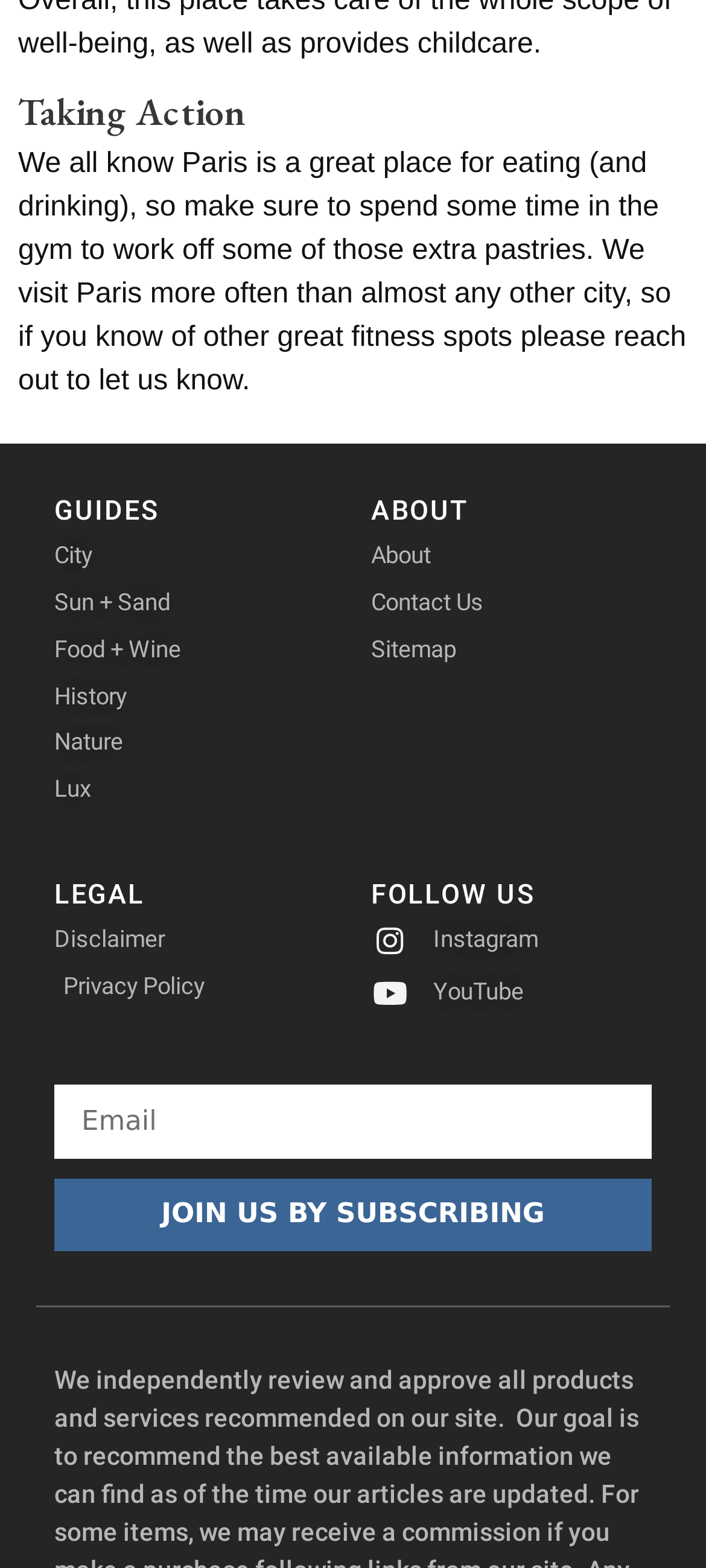Identify the bounding box coordinates for the UI element described as follows: "parent_node: Email name="form_fields[email]" placeholder="Email"". Ensure the coordinates are four float numbers between 0 and 1, formatted as [left, top, right, bottom].

[0.077, 0.691, 0.923, 0.739]